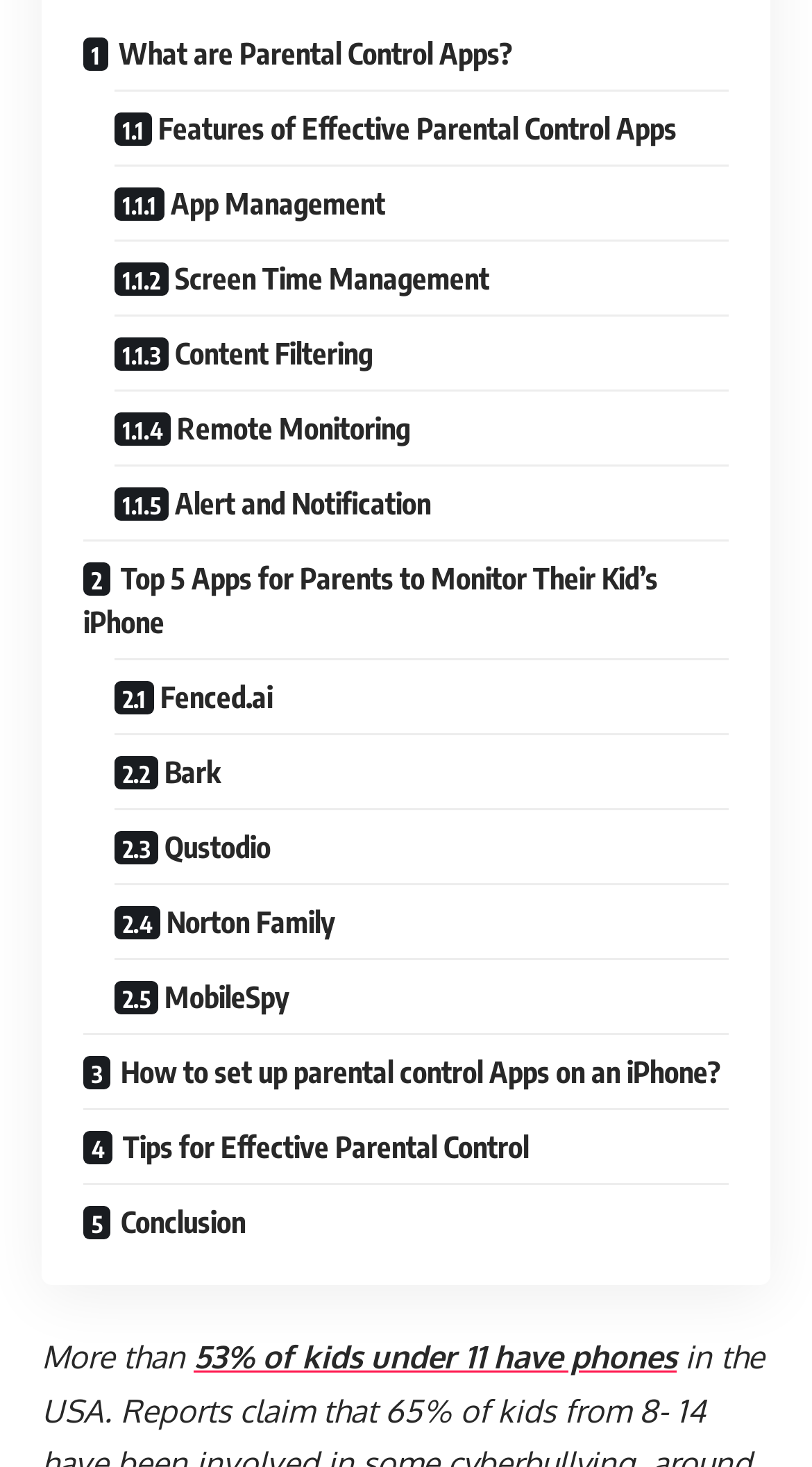Identify the bounding box for the UI element specified in this description: "Norton Family". The coordinates must be four float numbers between 0 and 1, formatted as [left, top, right, bottom].

[0.141, 0.601, 0.897, 0.652]